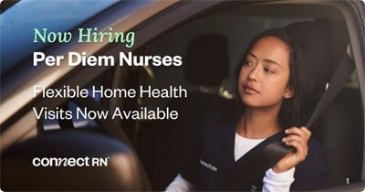What type of visits are now available?
Using the picture, provide a one-word or short phrase answer.

Home Health Visits